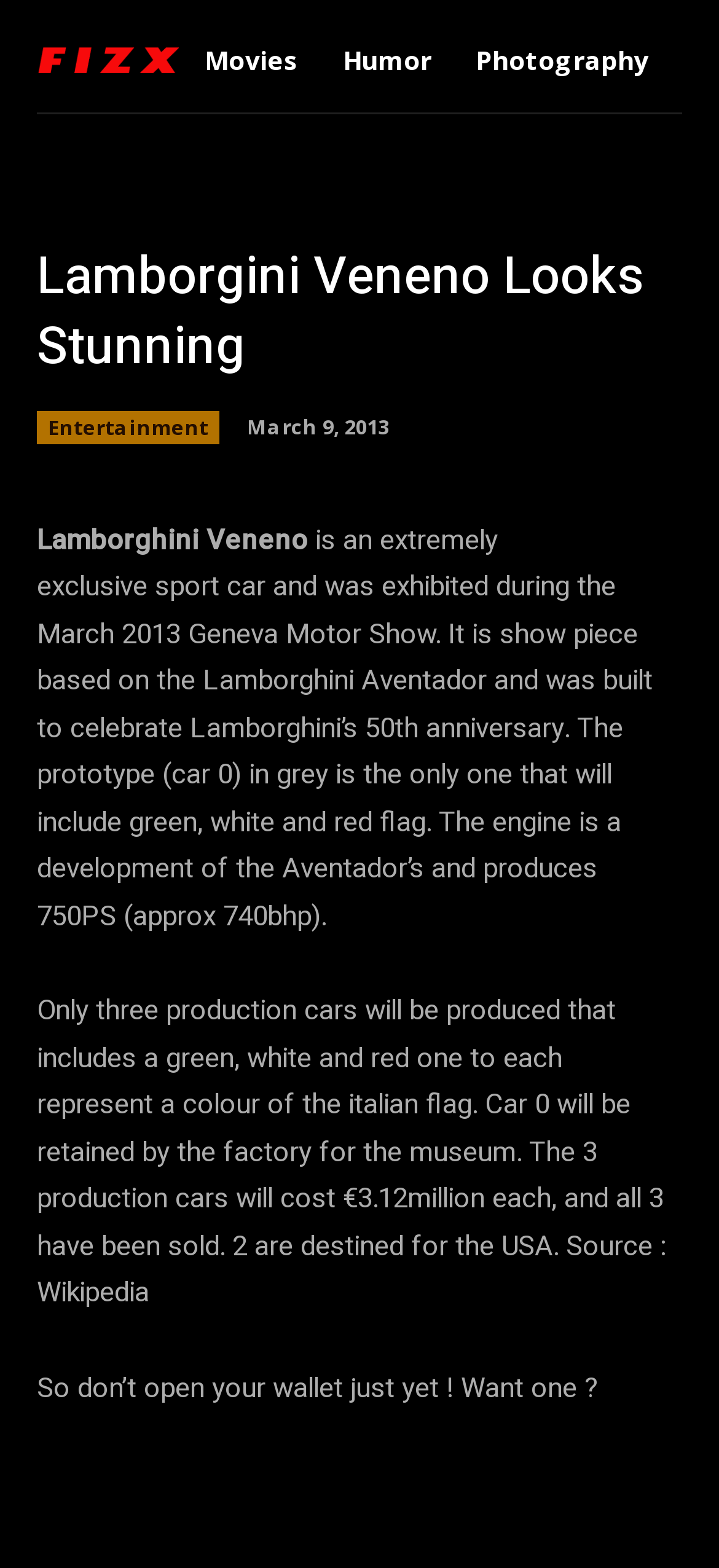What is the price of each production car?
Based on the image, answer the question with as much detail as possible.

The text states, 'The 3 production cars will cost €3.12million each, and all 3 have been sold.'